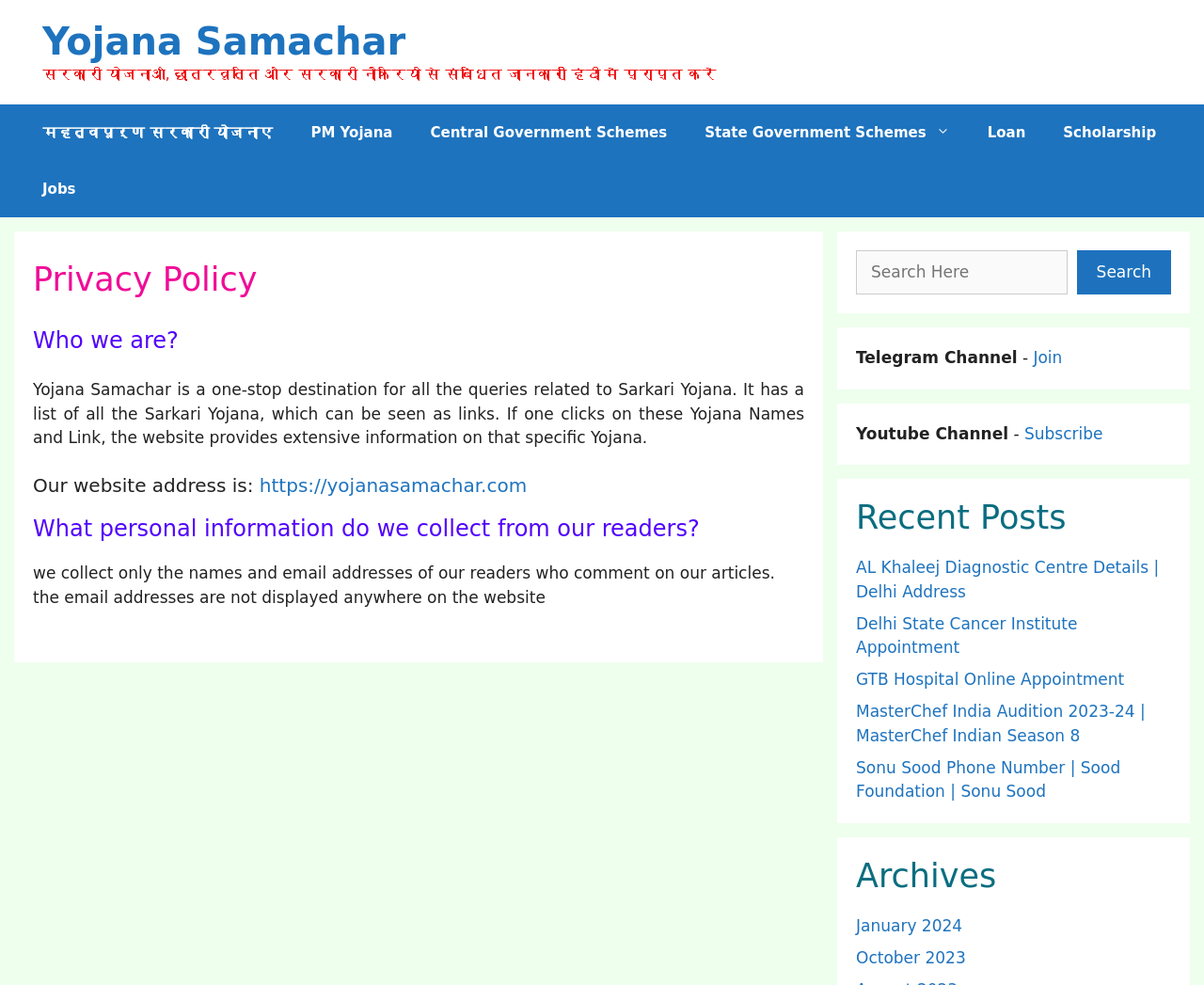What personal information does the website collect from readers?
By examining the image, provide a one-word or phrase answer.

Names and email addresses